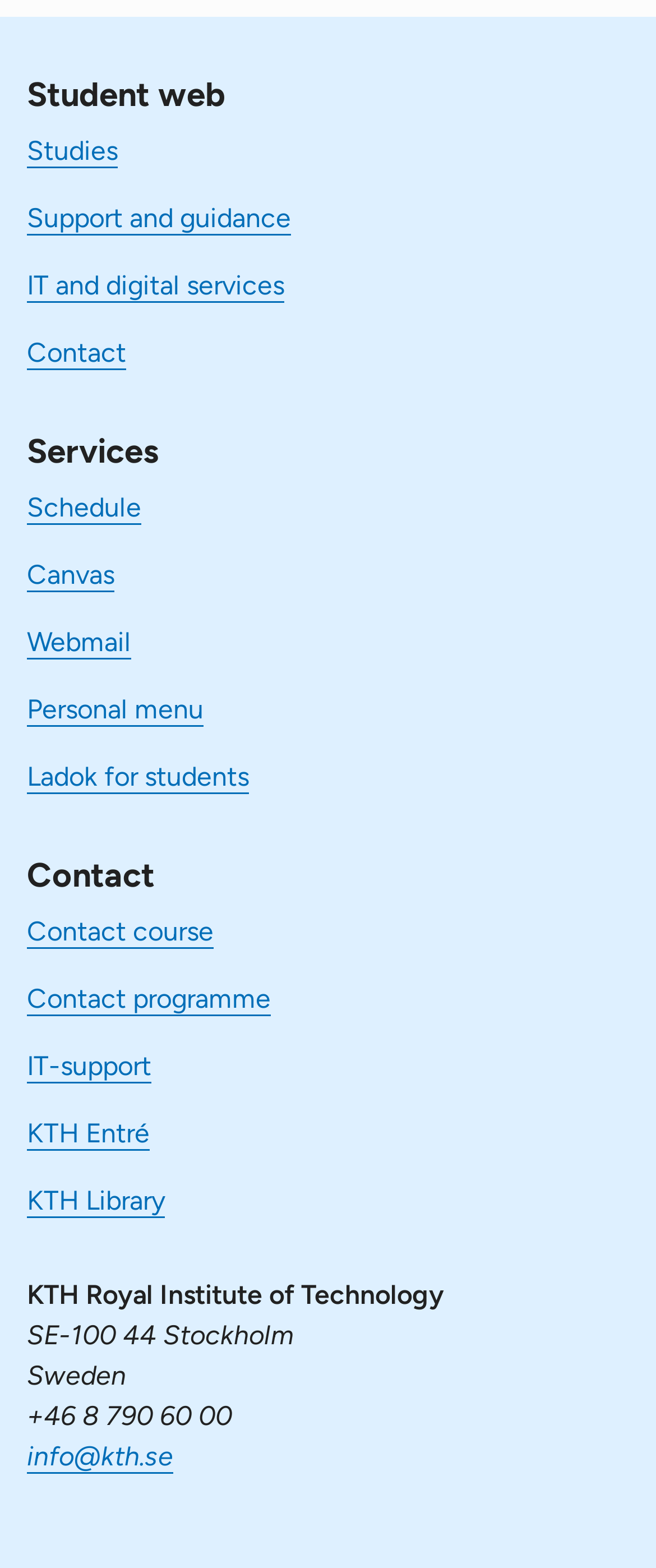From the element description: "info@kth.se", extract the bounding box coordinates of the UI element. The coordinates should be expressed as four float numbers between 0 and 1, in the order [left, top, right, bottom].

[0.041, 0.918, 0.264, 0.939]